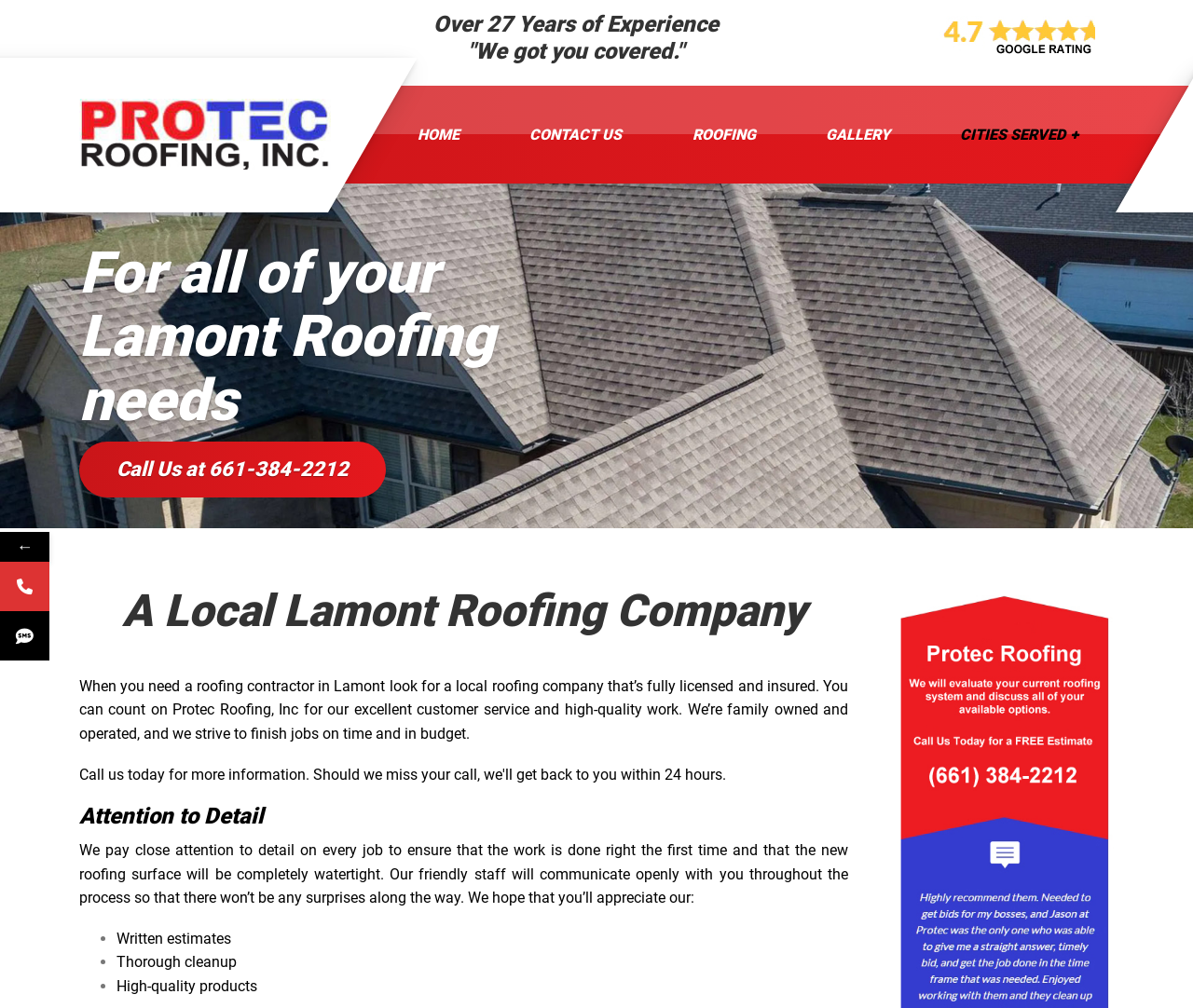Identify the bounding box coordinates of the clickable region required to complete the instruction: "Click on the 'CITIES SERVED' link". The coordinates should be given as four float numbers within the range of 0 and 1, i.e., [left, top, right, bottom].

[0.775, 0.085, 0.934, 0.182]